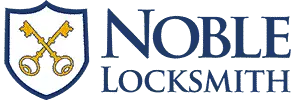What is symbolized by the two crossed keys?
Please provide a single word or phrase based on the screenshot.

security and locksmith services